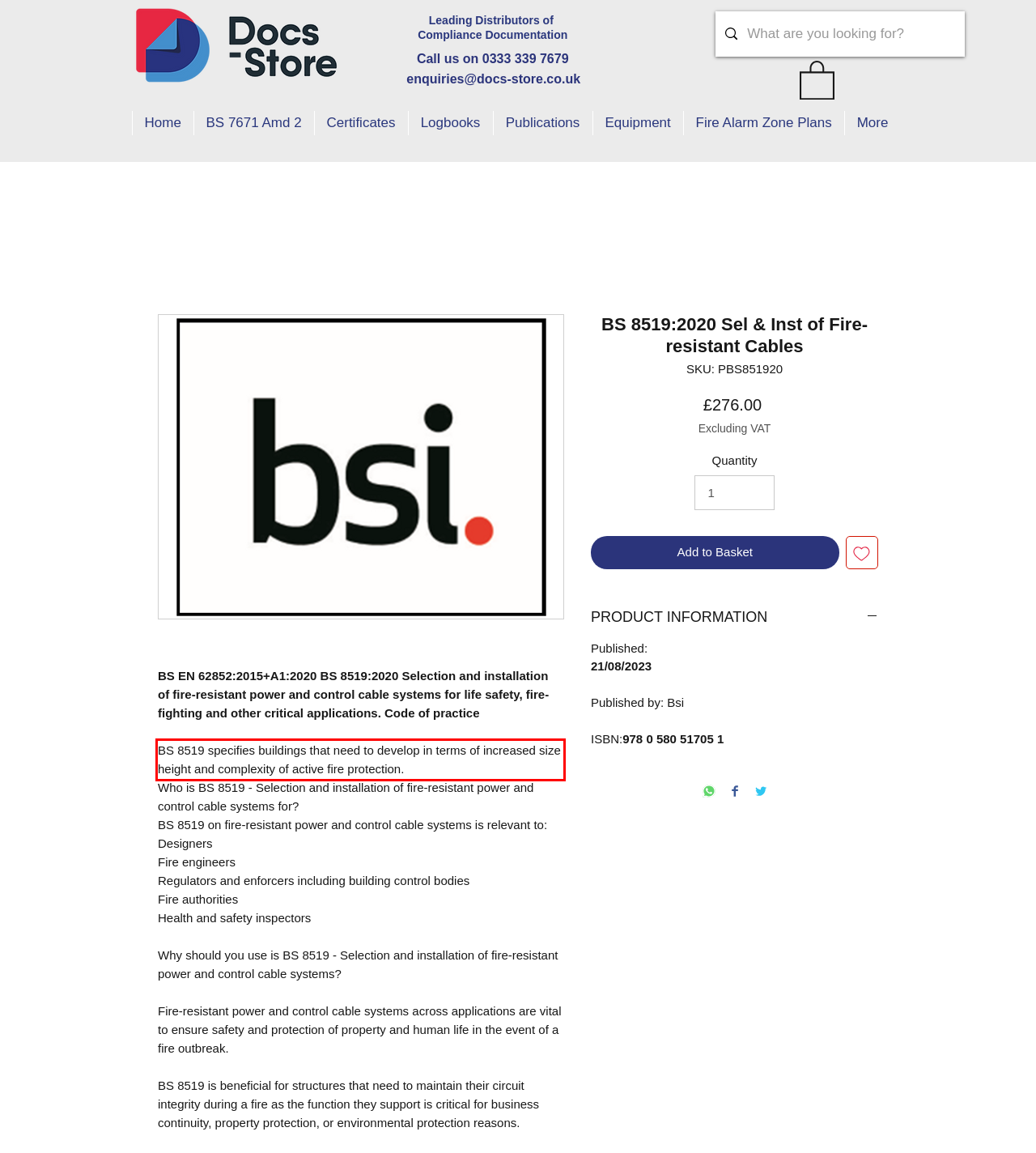The screenshot you have been given contains a UI element surrounded by a red rectangle. Use OCR to read and extract the text inside this red rectangle.

BS 8519 specifies buildings that need to develop in terms of increased size height and complexity of active fire protection.